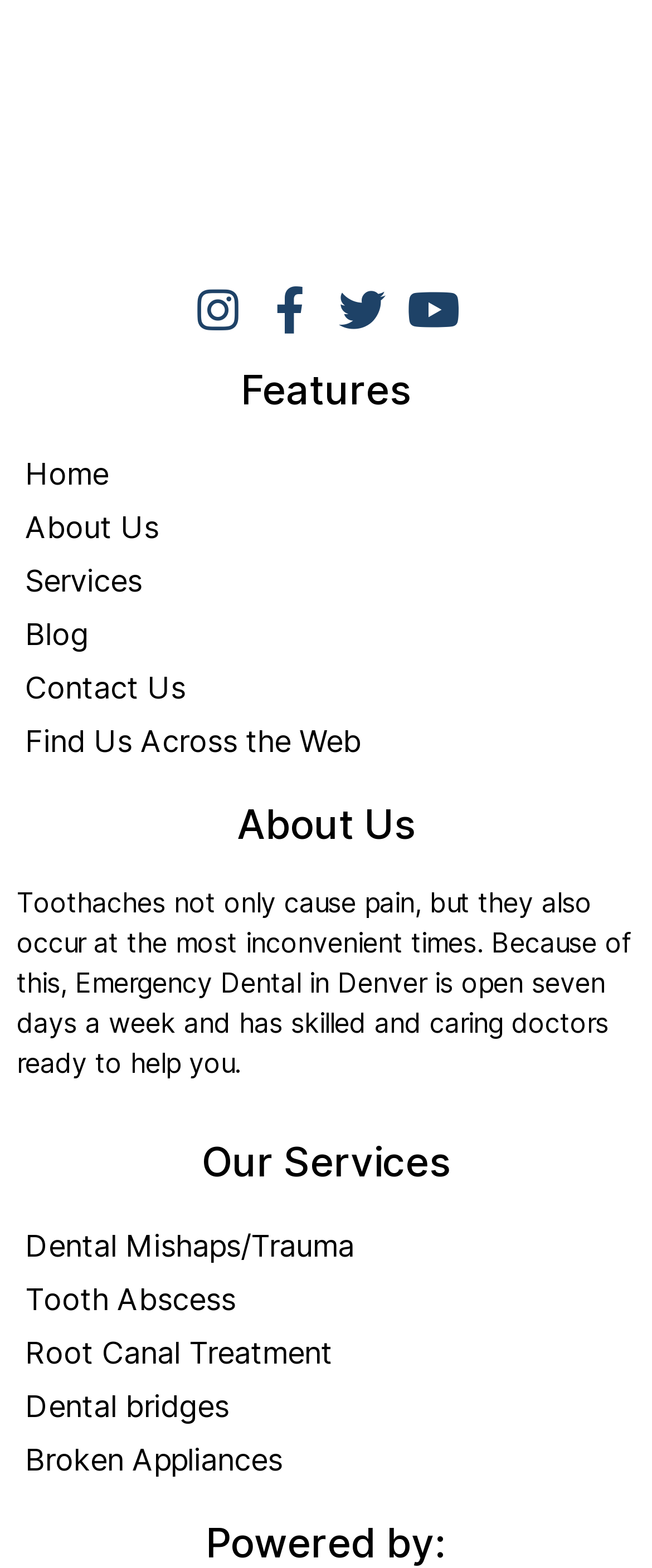What is the name of the dental clinic?
Carefully analyze the image and provide a detailed answer to the question.

The name of the dental clinic can be inferred from the text 'Because of this, Emergency Dental in Denver is open seven days a week and has skilled and caring doctors ready to help you.' which is located under the 'About Us' heading.